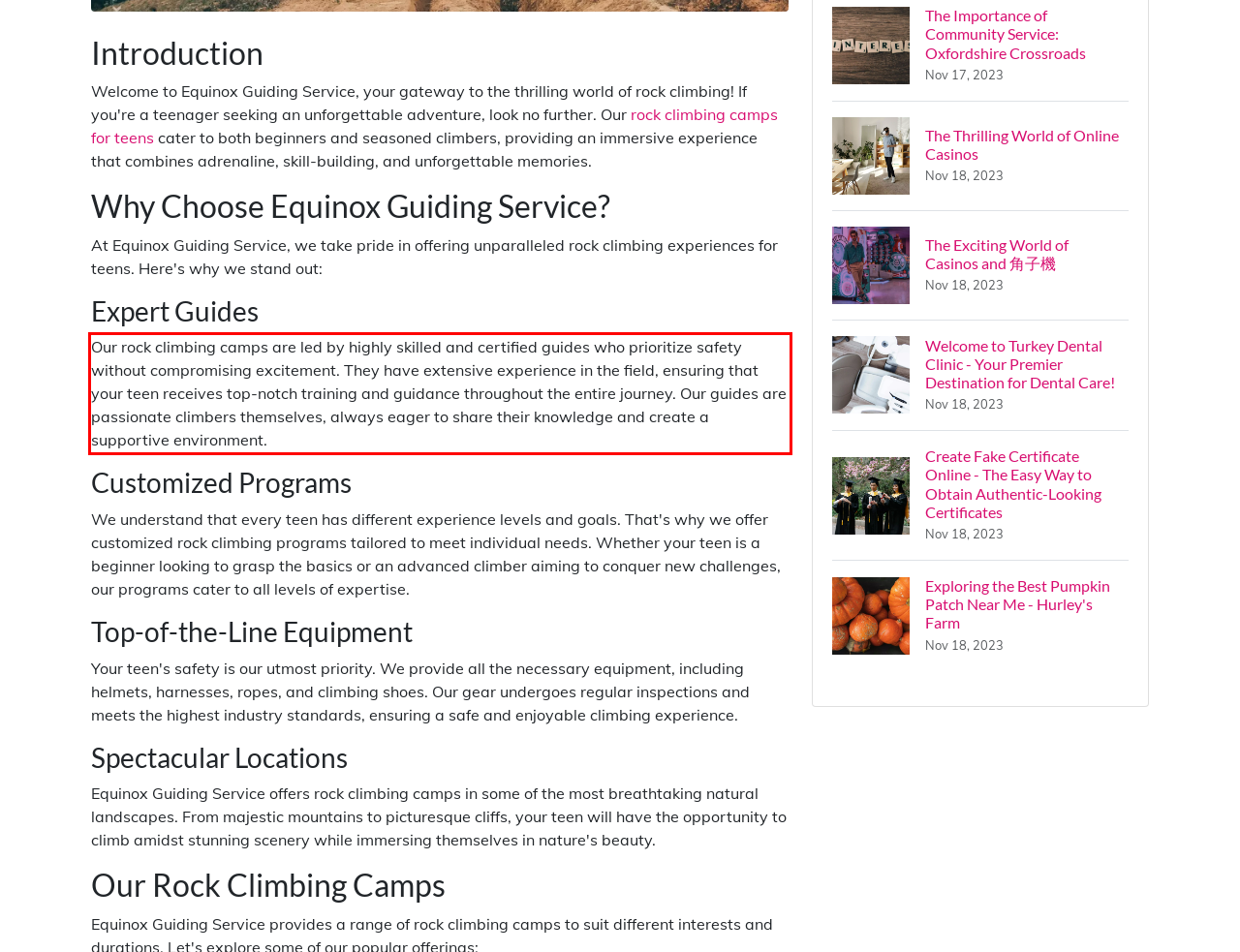Please examine the webpage screenshot containing a red bounding box and use OCR to recognize and output the text inside the red bounding box.

Our rock climbing camps are led by highly skilled and certified guides who prioritize safety without compromising excitement. They have extensive experience in the field, ensuring that your teen receives top-notch training and guidance throughout the entire journey. Our guides are passionate climbers themselves, always eager to share their knowledge and create a supportive environment.